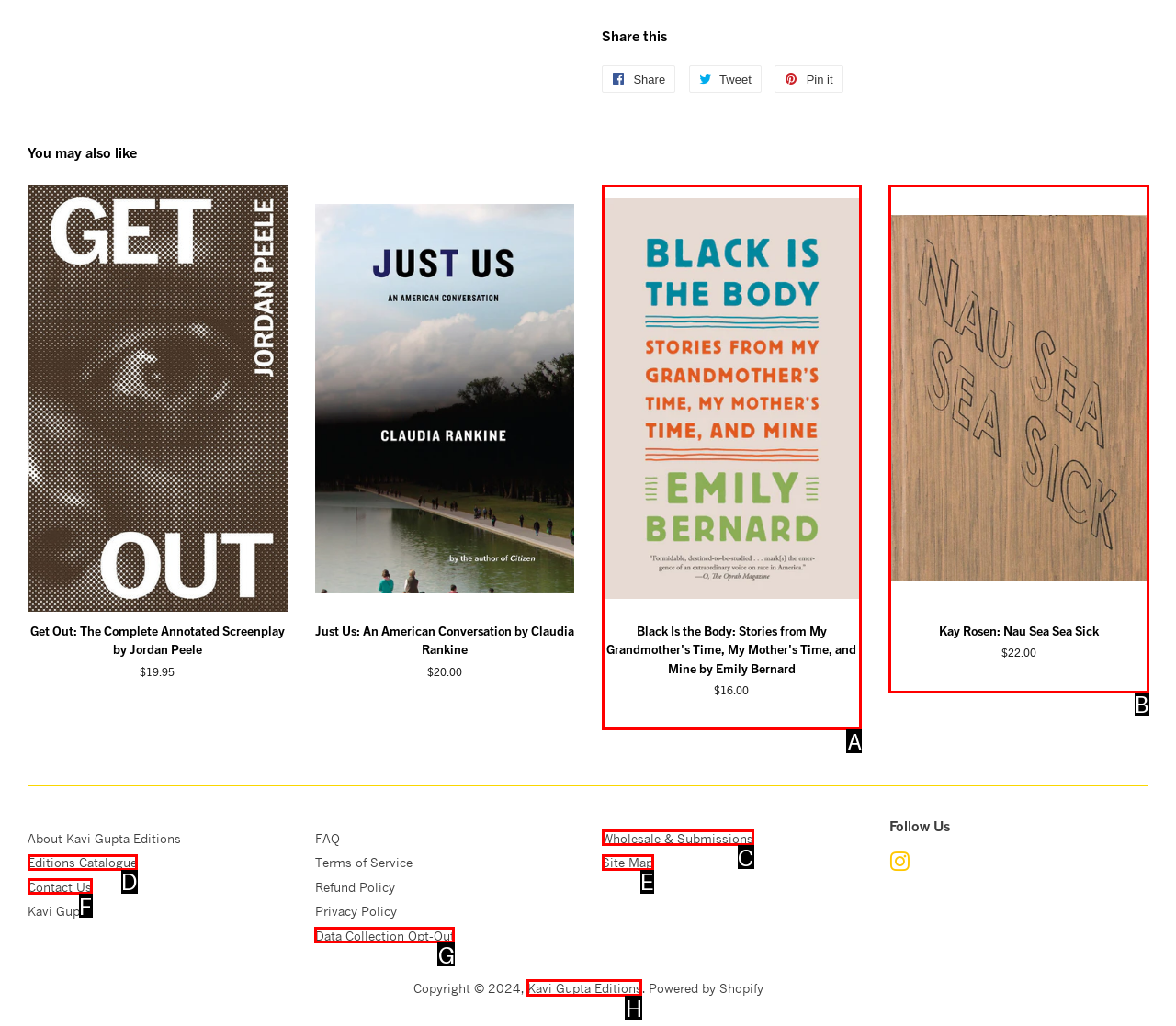Select the letter of the UI element you need to click to complete this task: Learn more about Kavi Gupta Editions.

H